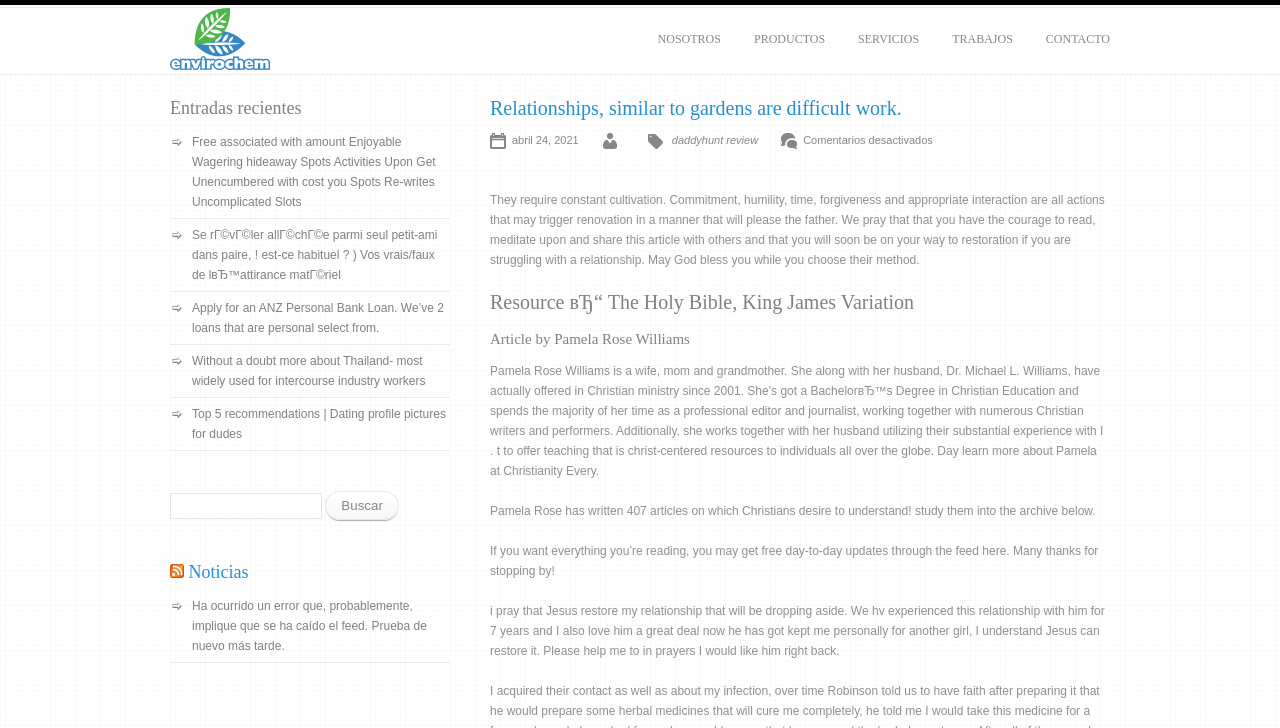Use a single word or phrase to answer the following:
What is the author of the article?

Pamela Rose Williams